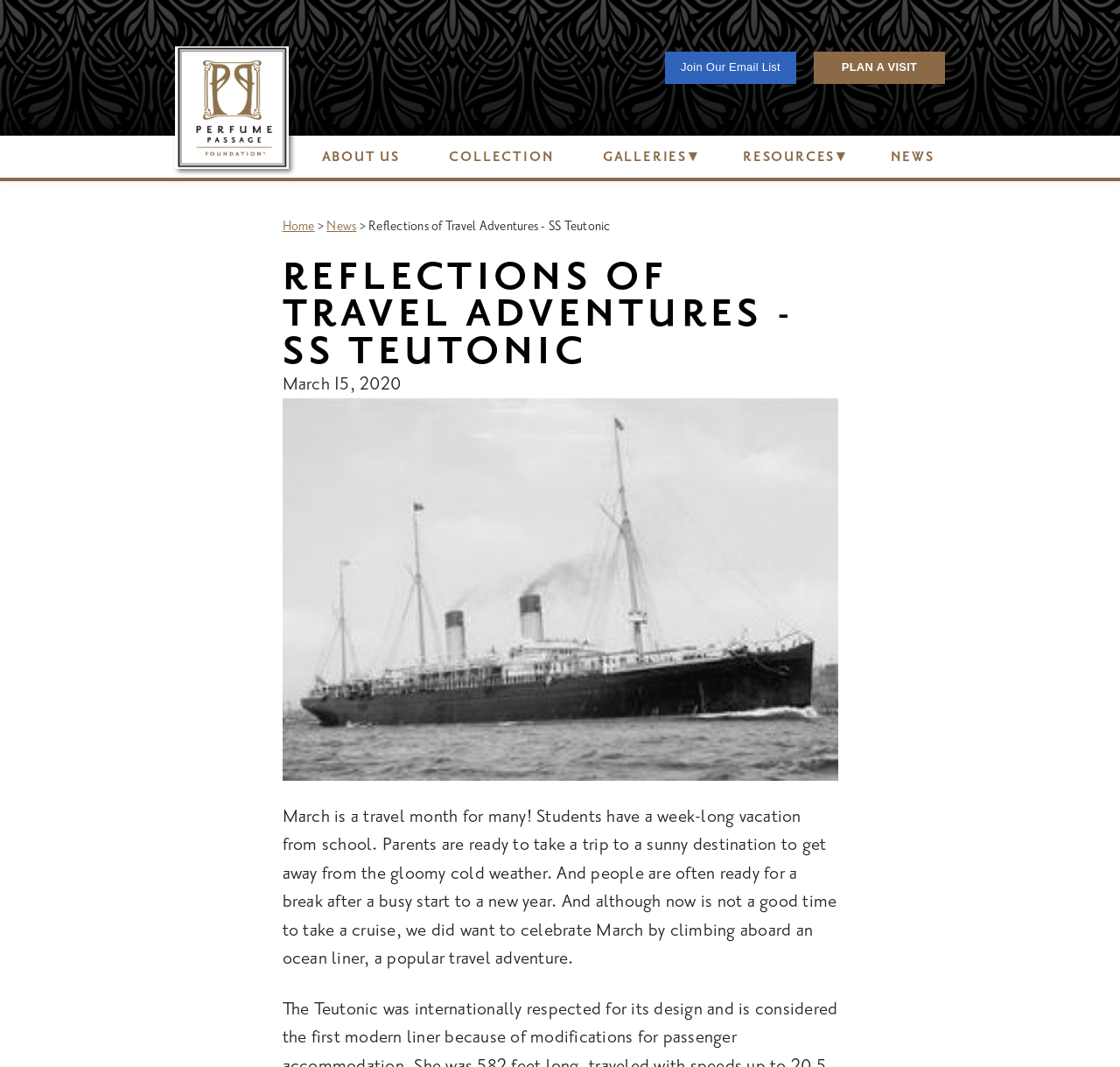Explain the webpage in detail.

The webpage is about travel adventures, specifically reflections on traveling during the pandemic. At the top left corner, there is a "Skip to main content" link. Below it, there are two prominent links: "Join Our Email List" and "PLAN A VISIT", positioned side by side. 

To the left of these links, there is a main navigation menu with several links, including "Perfume Passage Foundation", "ABOUT US", "COLLECTION", "GALLERIES", "RESOURCES", and "NEWS". Each link has a corresponding image or icon. 

Below the main navigation menu, there is a breadcrumb navigation menu with links to "Home" and "News", followed by a static text "Reflections of Travel Adventures - SS Teutonic". 

The main content of the webpage is an article with a heading "REFLECTIONS OF TRAVEL ADVENTURES - SS TEUTONIC". The article is dated March 15, 2020, and features an image of the SS Teutonic ocean liner between 1890-1900. The article discusses how March is a popular travel month, especially for students and parents, but notes that it's not a good time to take a cruise due to the pandemic. Instead, the article celebrates March by exploring the history of ocean liners as a popular travel adventure.